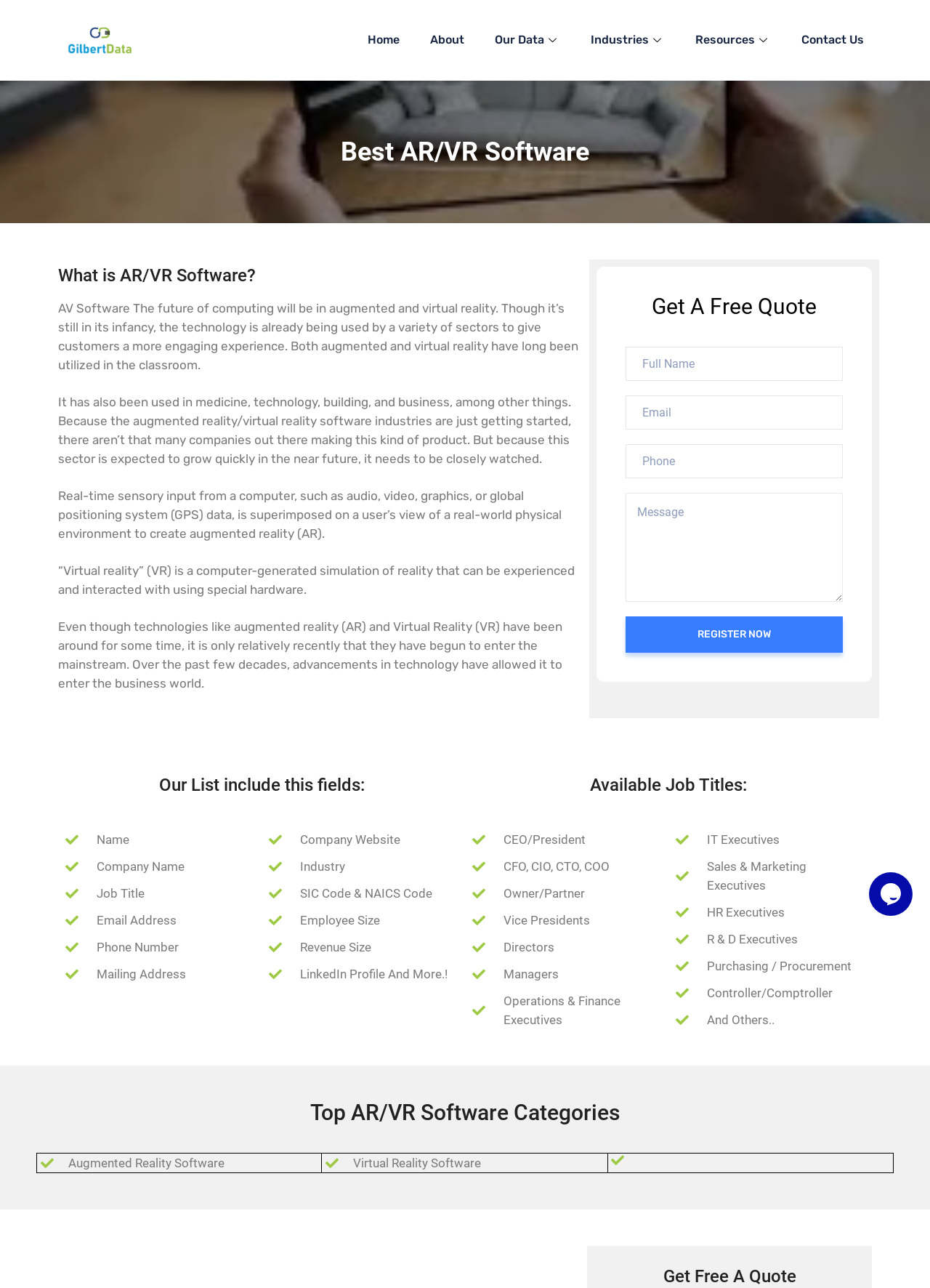Please study the image and answer the question comprehensively:
What is the main purpose of AR/VR software?

Based on the webpage content, it is mentioned that AR/VR software is used by various sectors to give customers a more engaging experience. This suggests that the main purpose of AR/VR software is to provide an enhanced experience for customers.